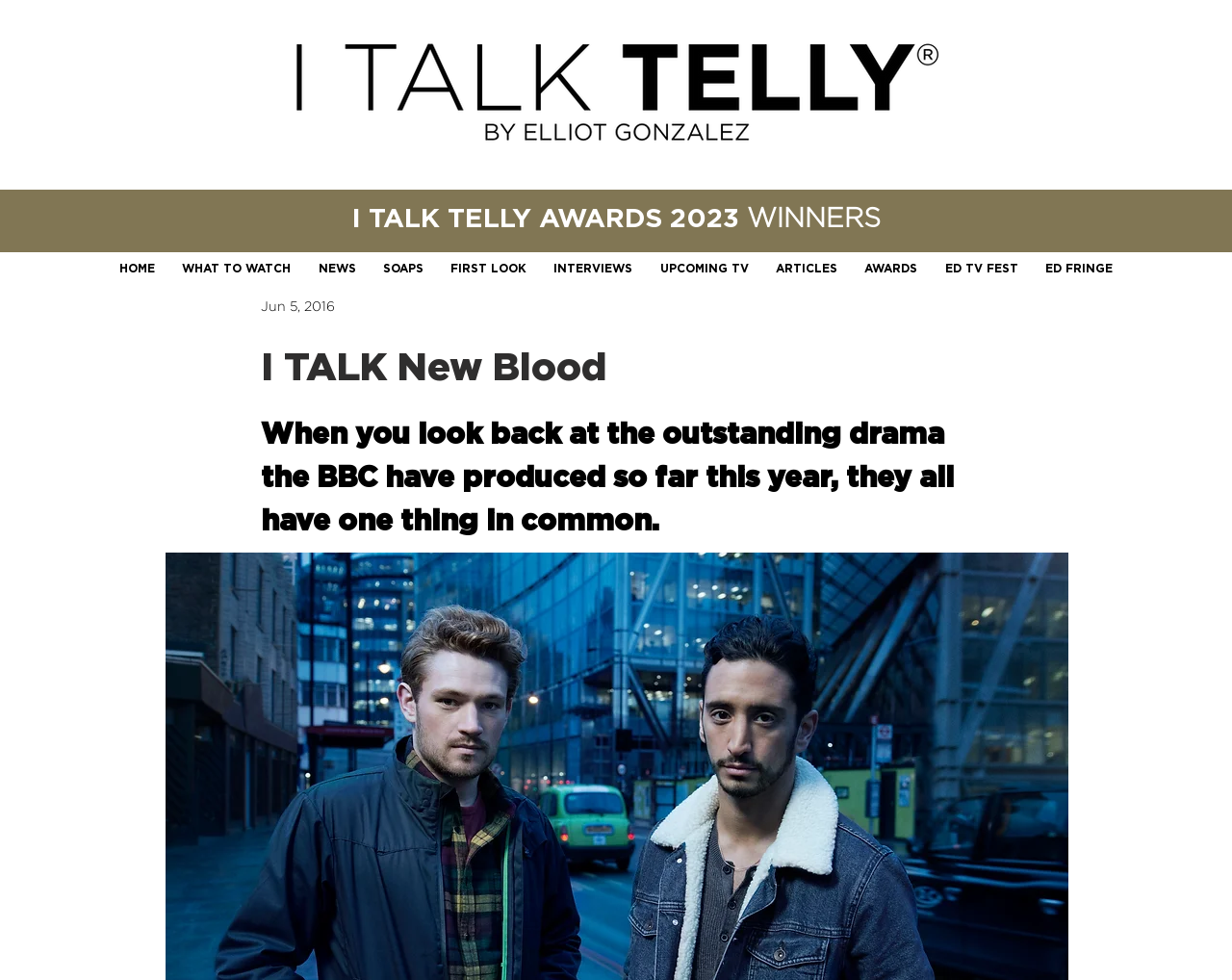Determine the bounding box coordinates of the element that should be clicked to execute the following command: "click the I TALK TELLY LOGO".

[0.214, 0.015, 0.788, 0.172]